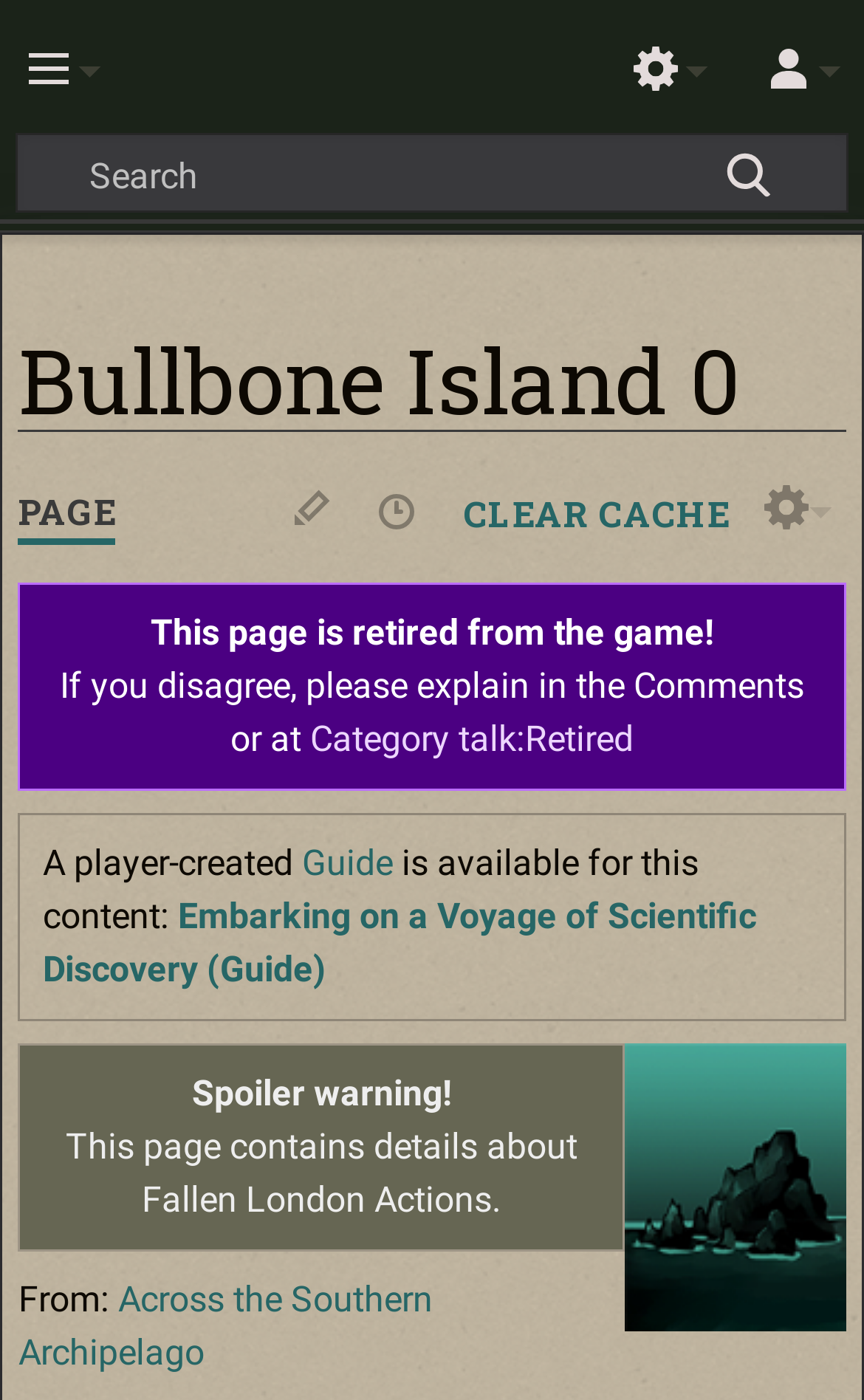Please predict the bounding box coordinates of the element's region where a click is necessary to complete the following instruction: "Go to the page". The coordinates should be represented by four float numbers between 0 and 1, i.e., [left, top, right, bottom].

[0.815, 0.097, 0.917, 0.16]